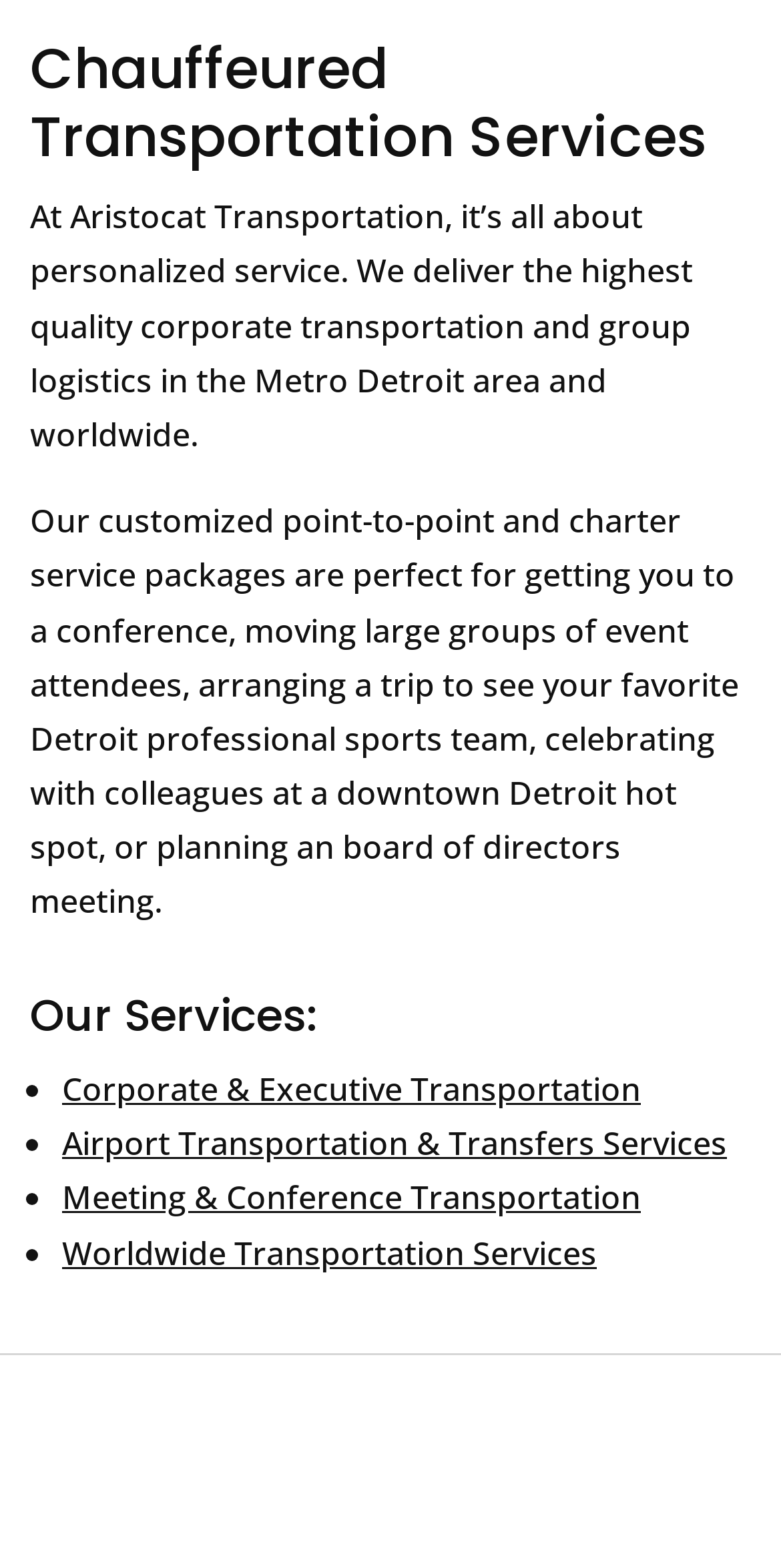Bounding box coordinates are to be given in the format (top-left x, top-left y, bottom-right x, bottom-right y). All values must be floating point numbers between 0 and 1. Provide the bounding box coordinate for the UI element described as: Airport Transportation & Transfers Services

[0.079, 0.715, 0.931, 0.743]